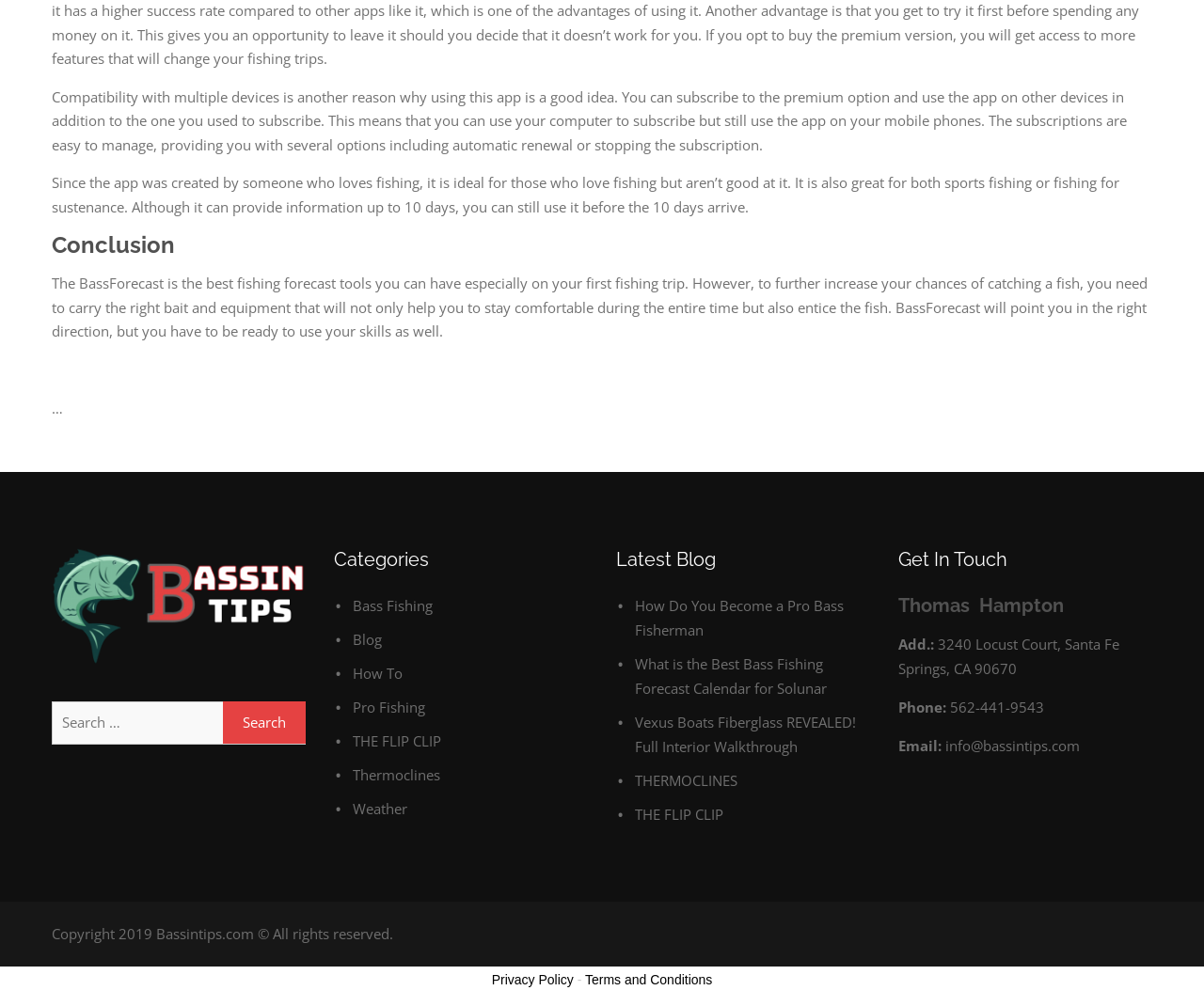Determine the bounding box coordinates of the target area to click to execute the following instruction: "Go to Bass Fishing category."

[0.293, 0.593, 0.359, 0.611]